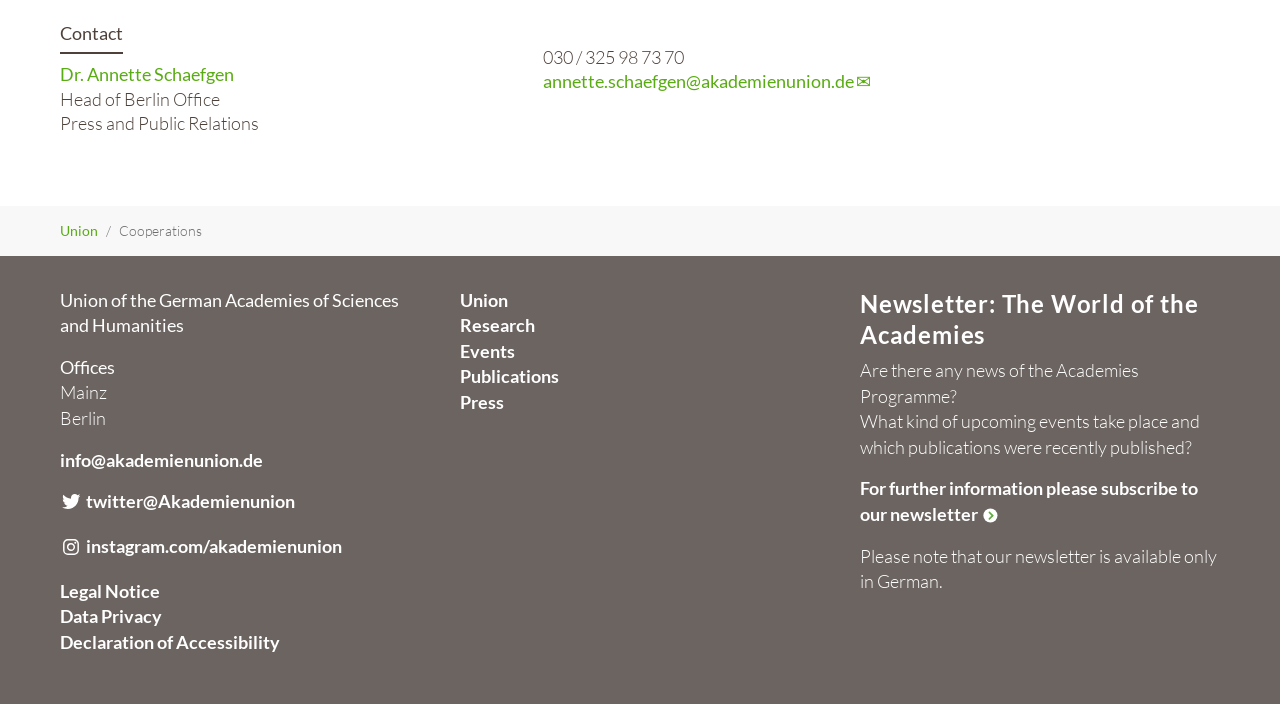Identify the bounding box for the UI element specified in this description: "Declaration of Accessibility". The coordinates must be four float numbers between 0 and 1, formatted as [left, top, right, bottom].

[0.047, 0.898, 0.219, 0.927]